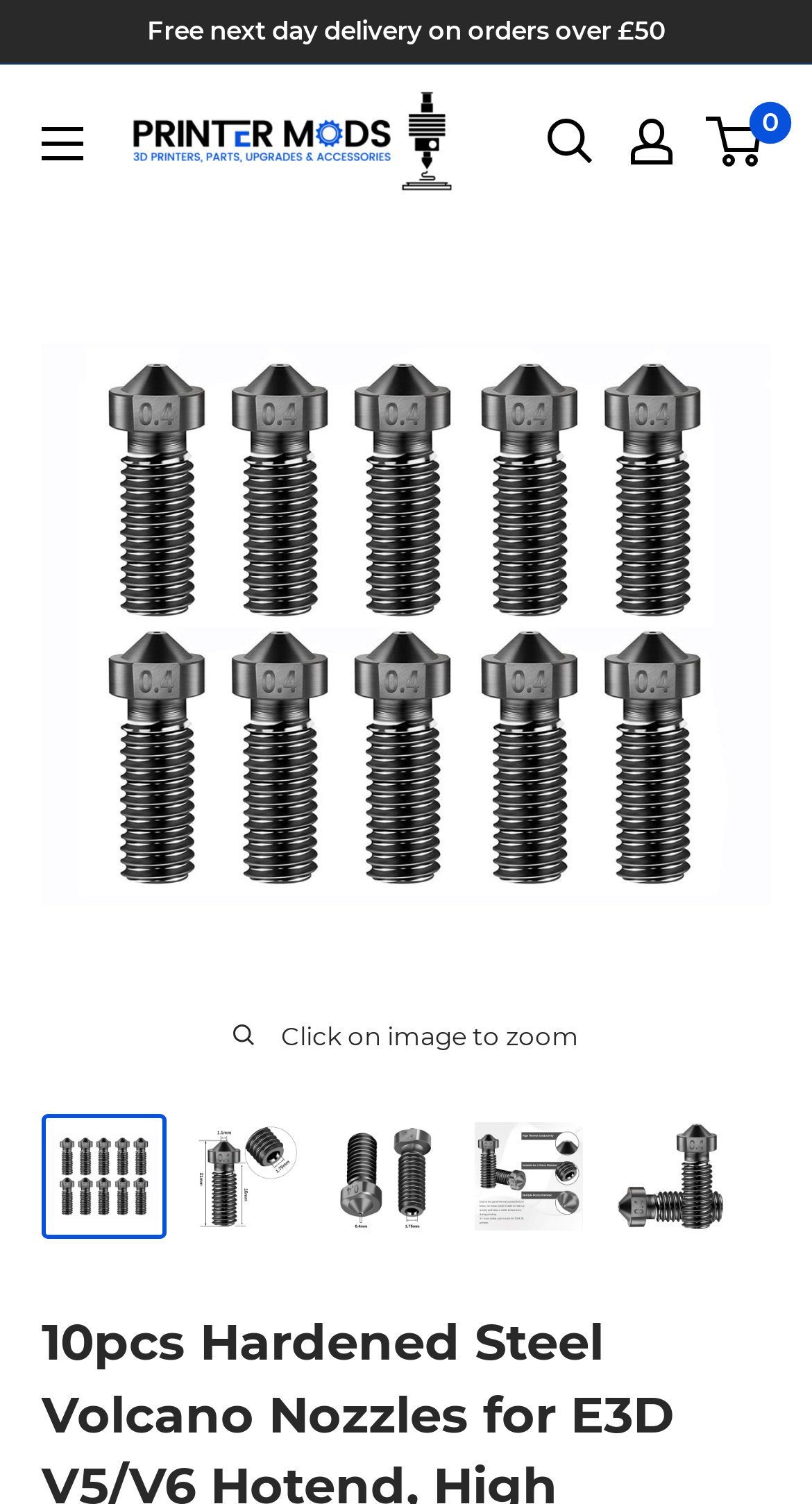Based on the image, provide a detailed response to the question:
What is the delivery policy mentioned on the webpage?

The delivery policy is mentioned on the top right corner of the webpage, stating that there is free next day delivery on orders over £50.